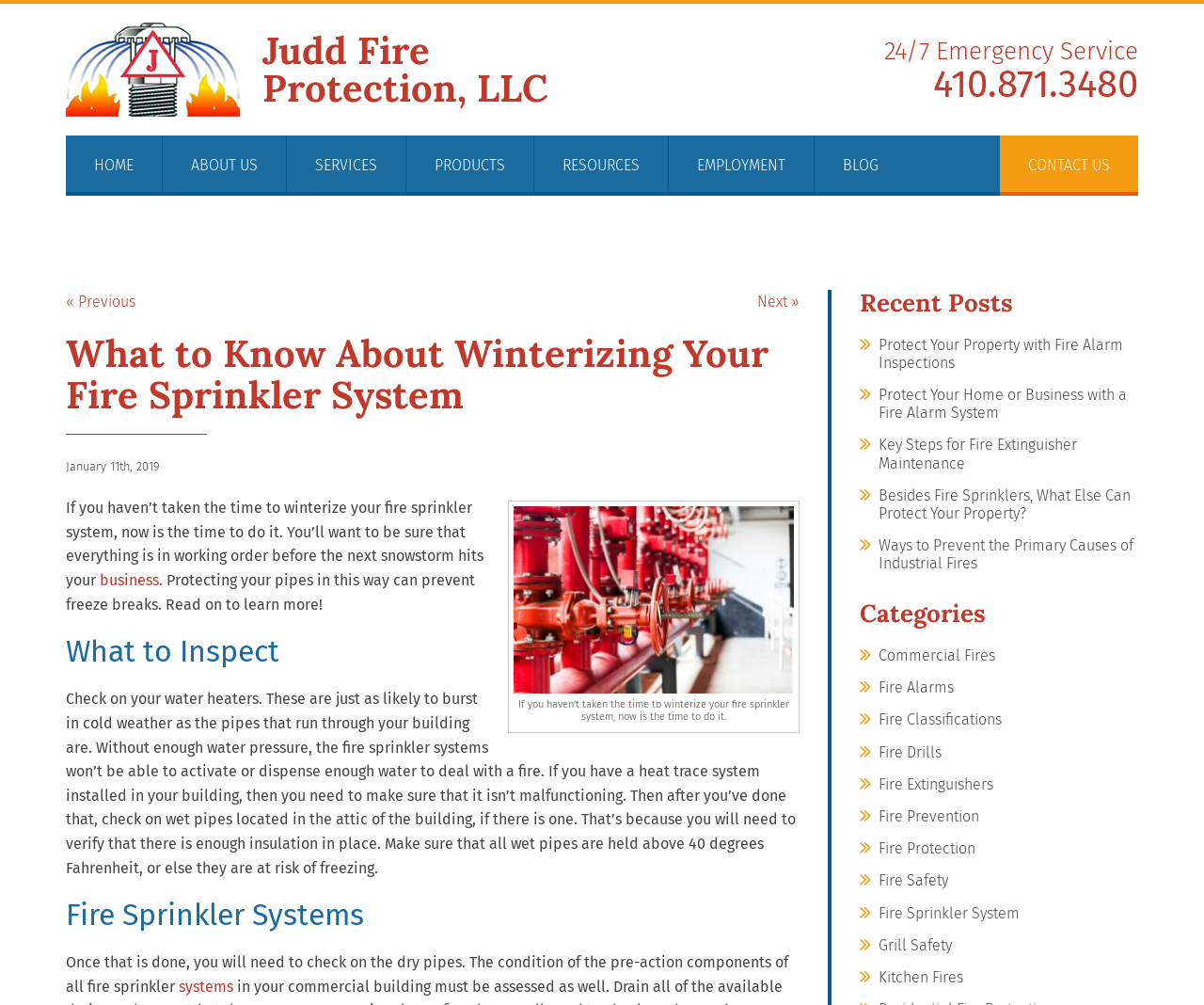Locate the bounding box of the user interface element based on this description: "Blog".

[0.677, 0.135, 0.753, 0.195]